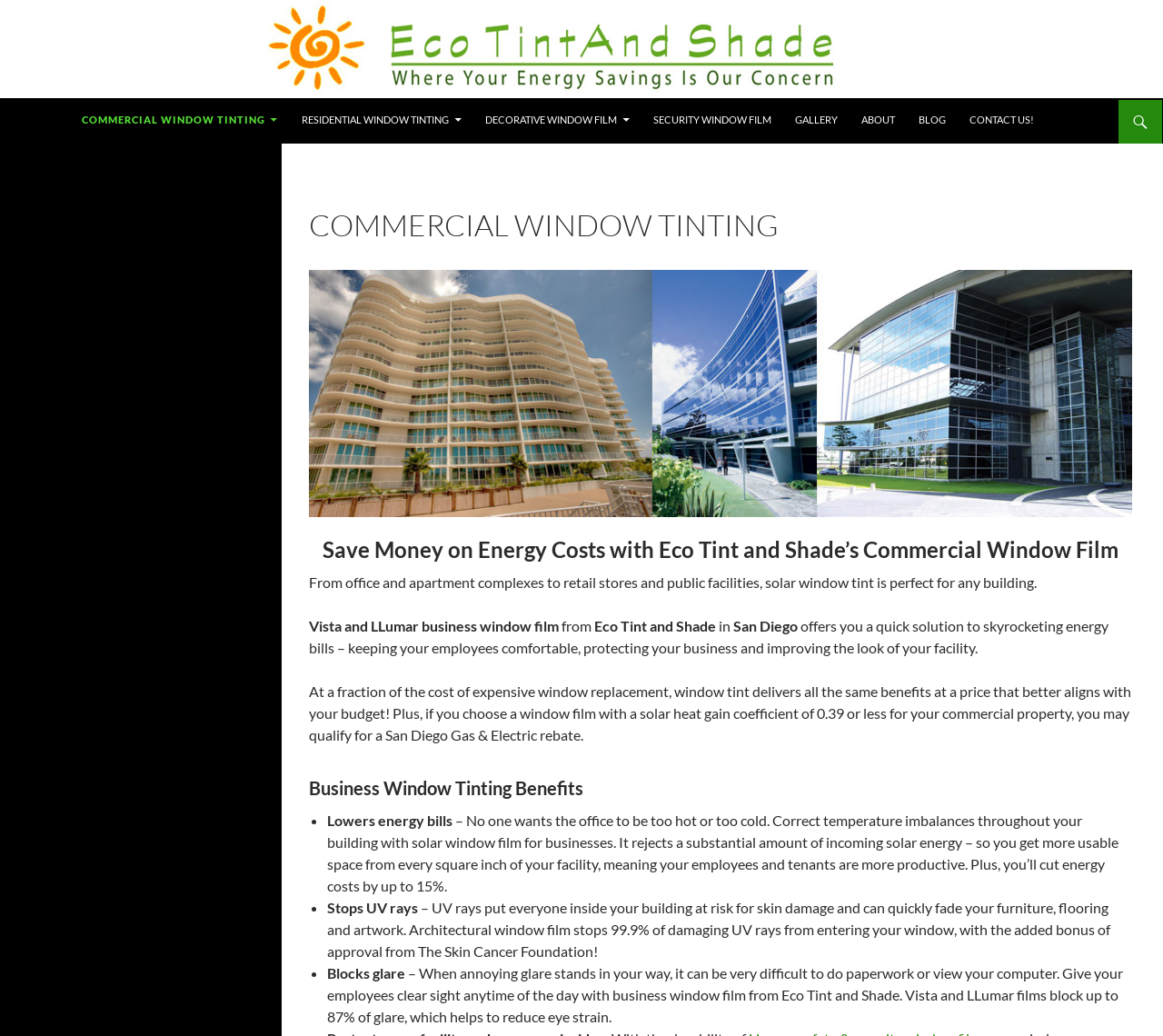Please identify the coordinates of the bounding box that should be clicked to fulfill this instruction: "Contact Us".

[0.824, 0.095, 0.898, 0.137]